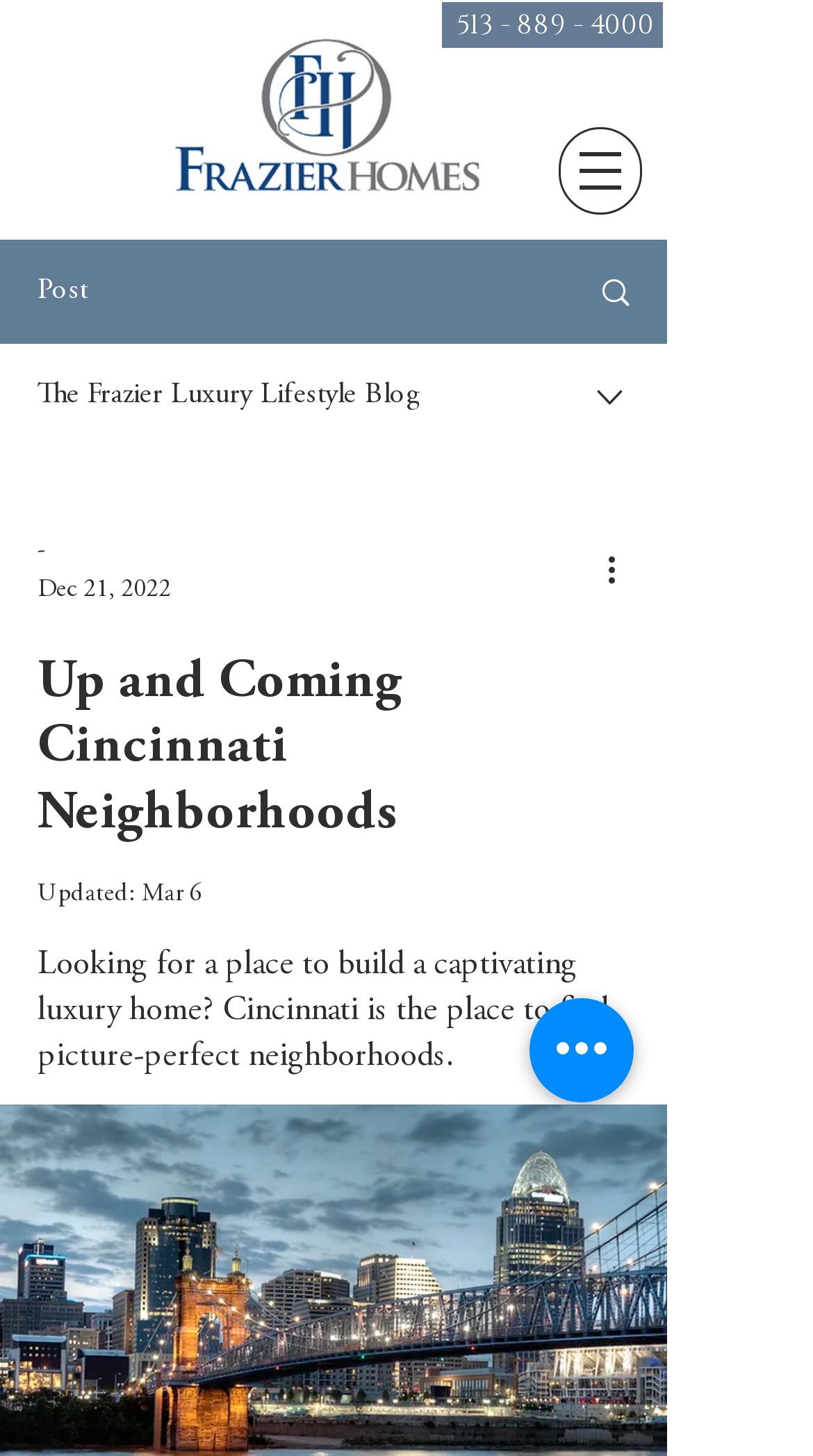From the details in the image, provide a thorough response to the question: What is the date of the latest update?

I looked at the section with the heading 'Up and Coming Cincinnati Neighborhoods' and found a generic element with the text 'Mar 6', which appears to be the date of the latest update.